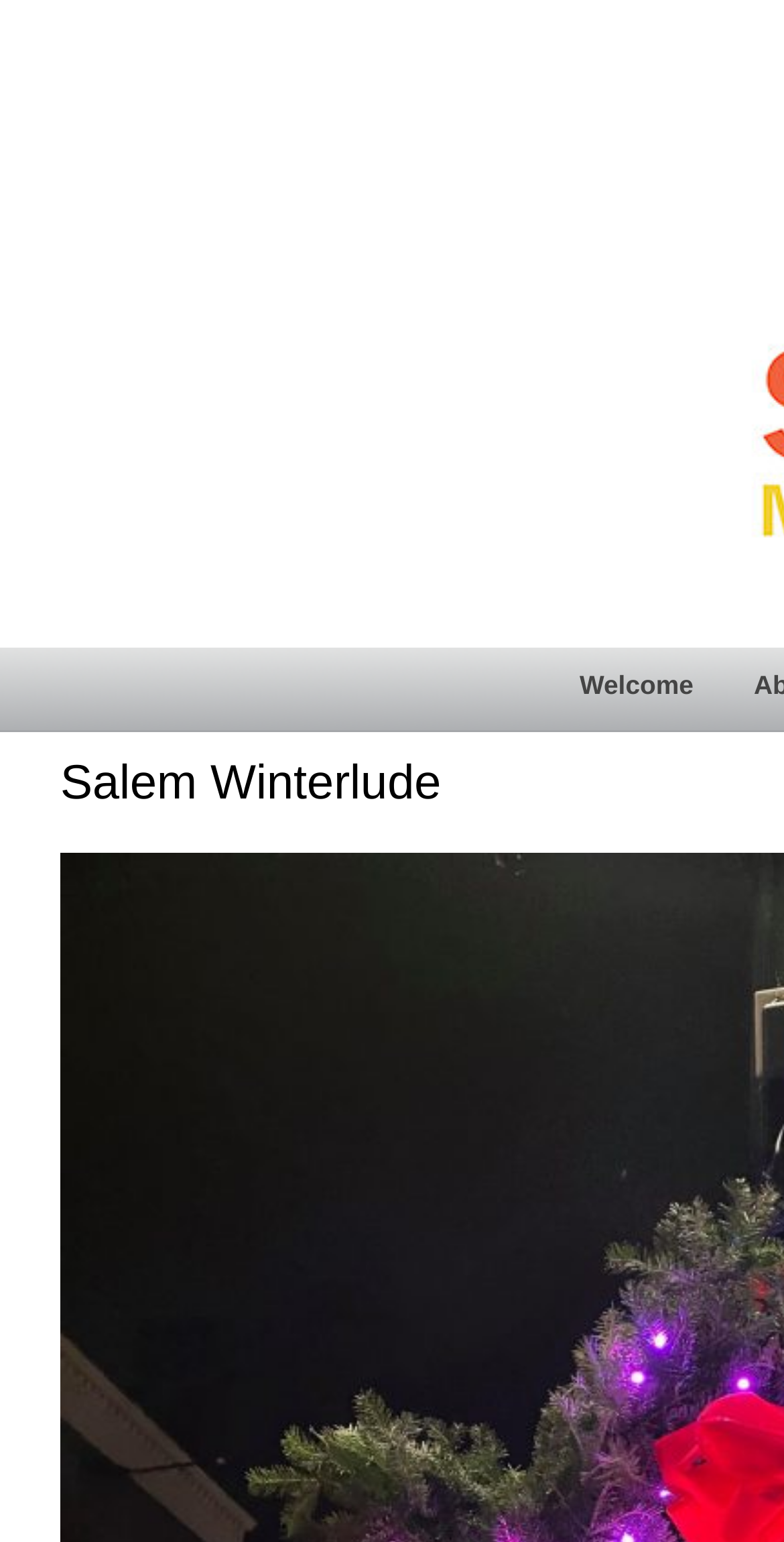Provide the bounding box coordinates of the HTML element described by the text: "Welcome". The coordinates should be in the format [left, top, right, bottom] with values between 0 and 1.

[0.701, 0.42, 0.923, 0.472]